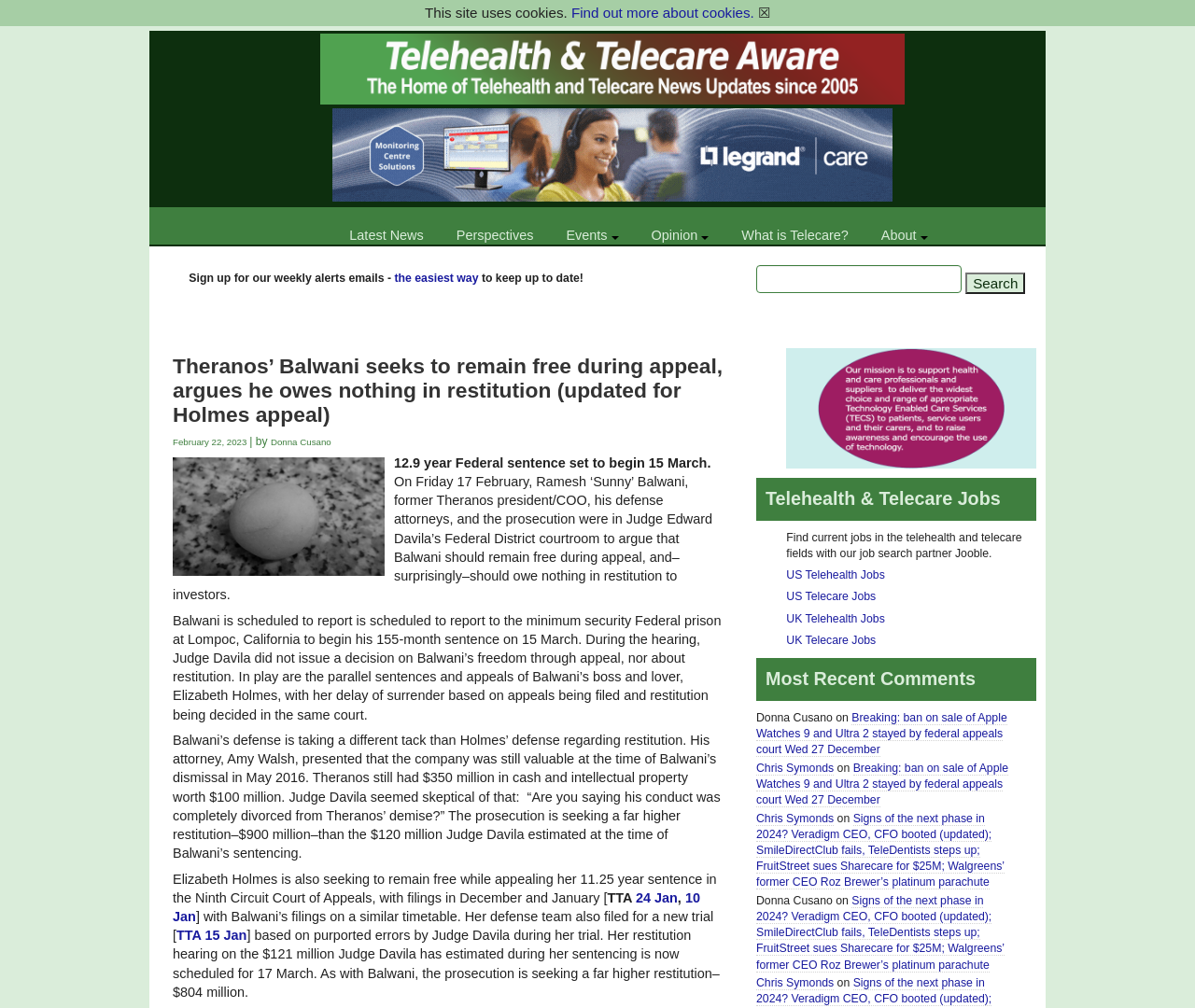Utilize the details in the image to give a detailed response to the question: How many job search links are there?

I looked at the 'Telehealth & Telecare Jobs' section and found 4 job search links, which are 'US Telehealth Jobs', 'US Telecare Jobs', 'UK Telehealth Jobs', and 'UK Telecare Jobs'. There are 4 job search links in total.